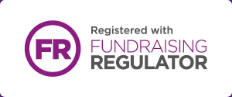Respond with a single word or short phrase to the following question: 
What is the purpose of the visual element?

Instilling trust